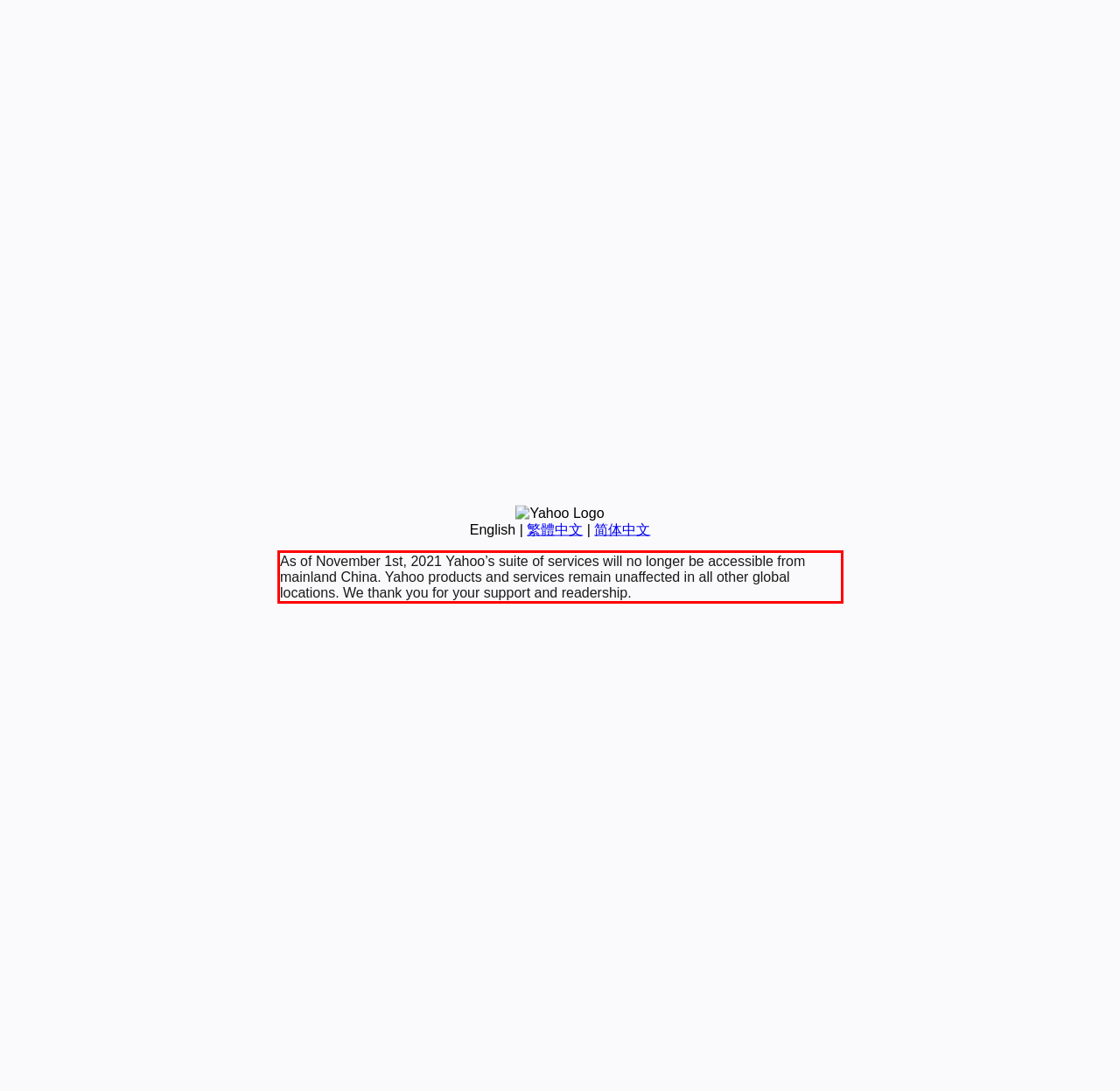Examine the webpage screenshot, find the red bounding box, and extract the text content within this marked area.

As of November 1st, 2021 Yahoo’s suite of services will no longer be accessible from mainland China. Yahoo products and services remain unaffected in all other global locations. We thank you for your support and readership.